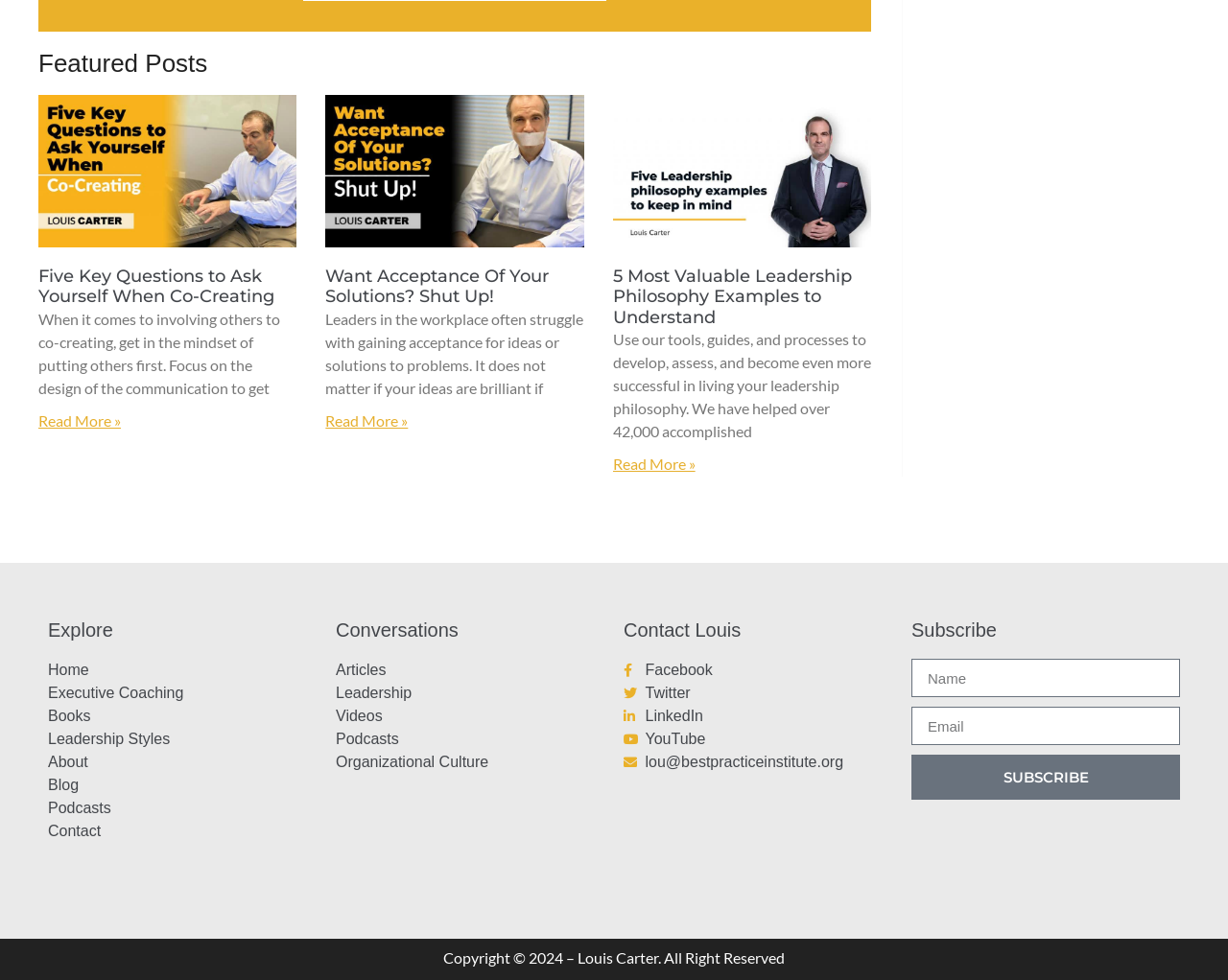Using the webpage screenshot and the element description alt="musiciansinmotion" title="MIM Logo (1)", determine the bounding box coordinates. Specify the coordinates in the format (top-left x, top-left y, bottom-right x, bottom-right y) with values ranging from 0 to 1.

None